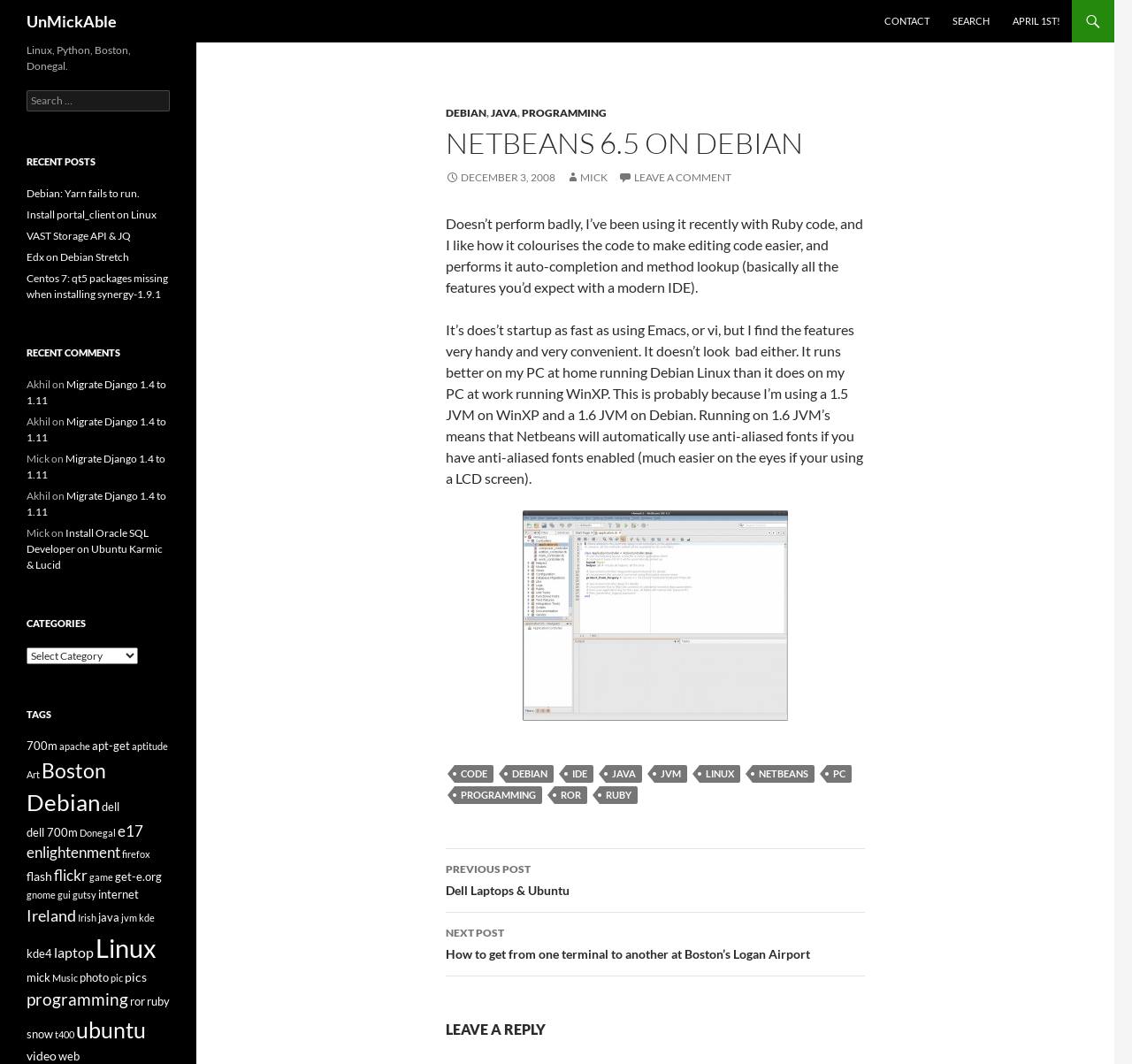Locate the bounding box of the UI element based on this description: "Edx on Debian Stretch". Provide four float numbers between 0 and 1 as [left, top, right, bottom].

[0.023, 0.235, 0.114, 0.248]